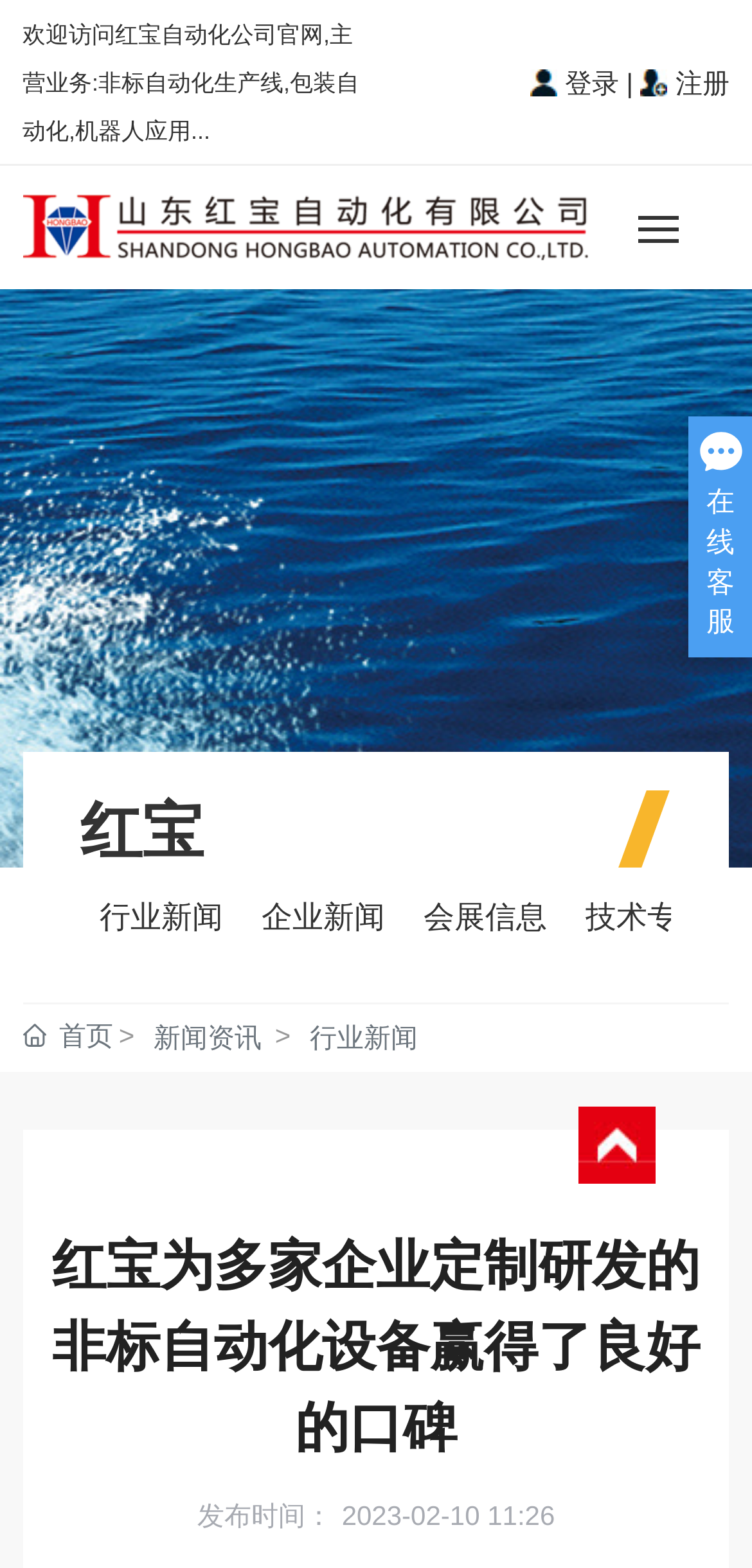Extract the bounding box coordinates for the HTML element that matches this description: "注册". The coordinates should be four float numbers between 0 and 1, i.e., [left, top, right, bottom].

[0.852, 0.042, 0.97, 0.062]